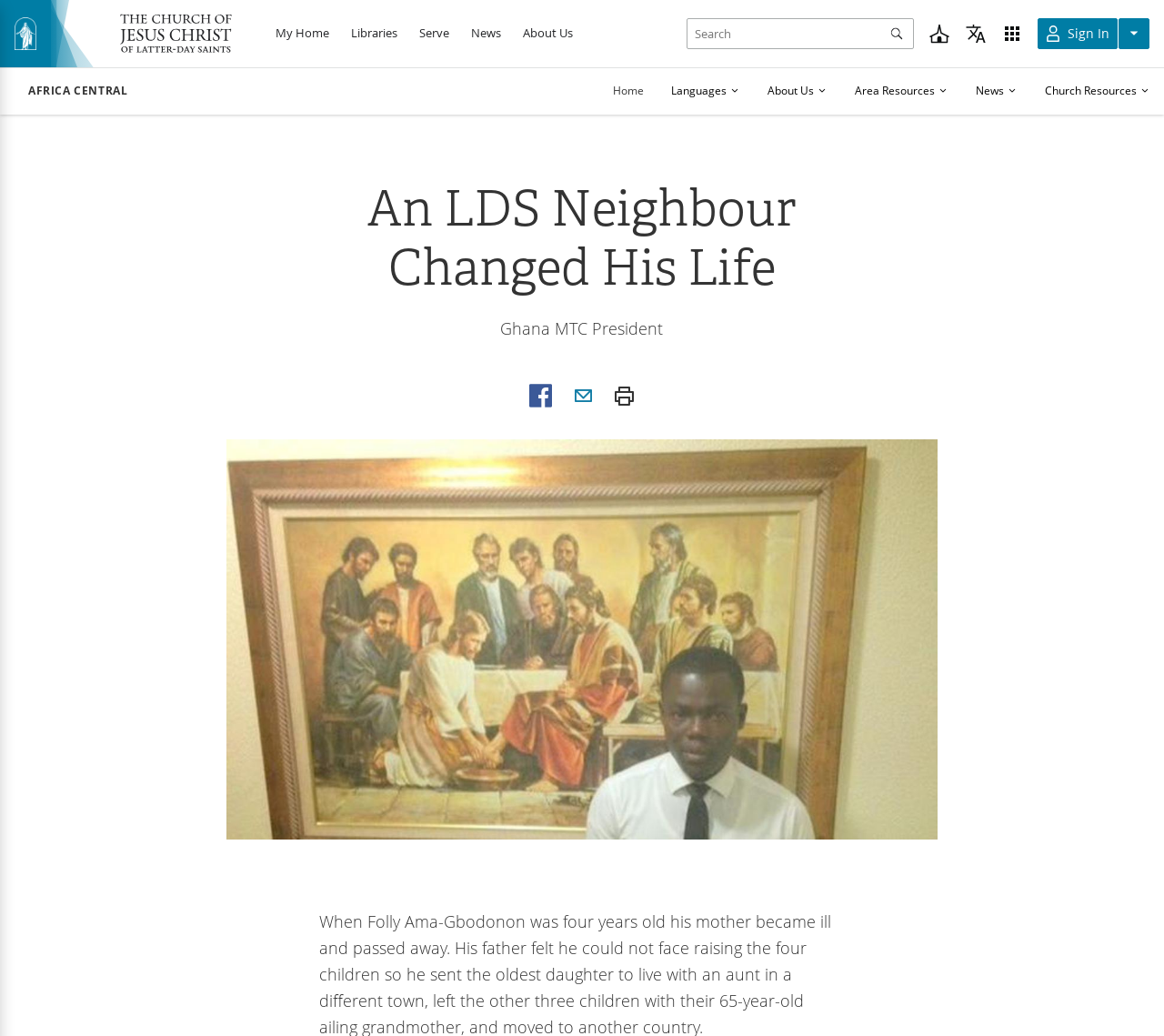What is the main heading displayed on the webpage? Please provide the text.

An LDS Neighbour Changed His Life